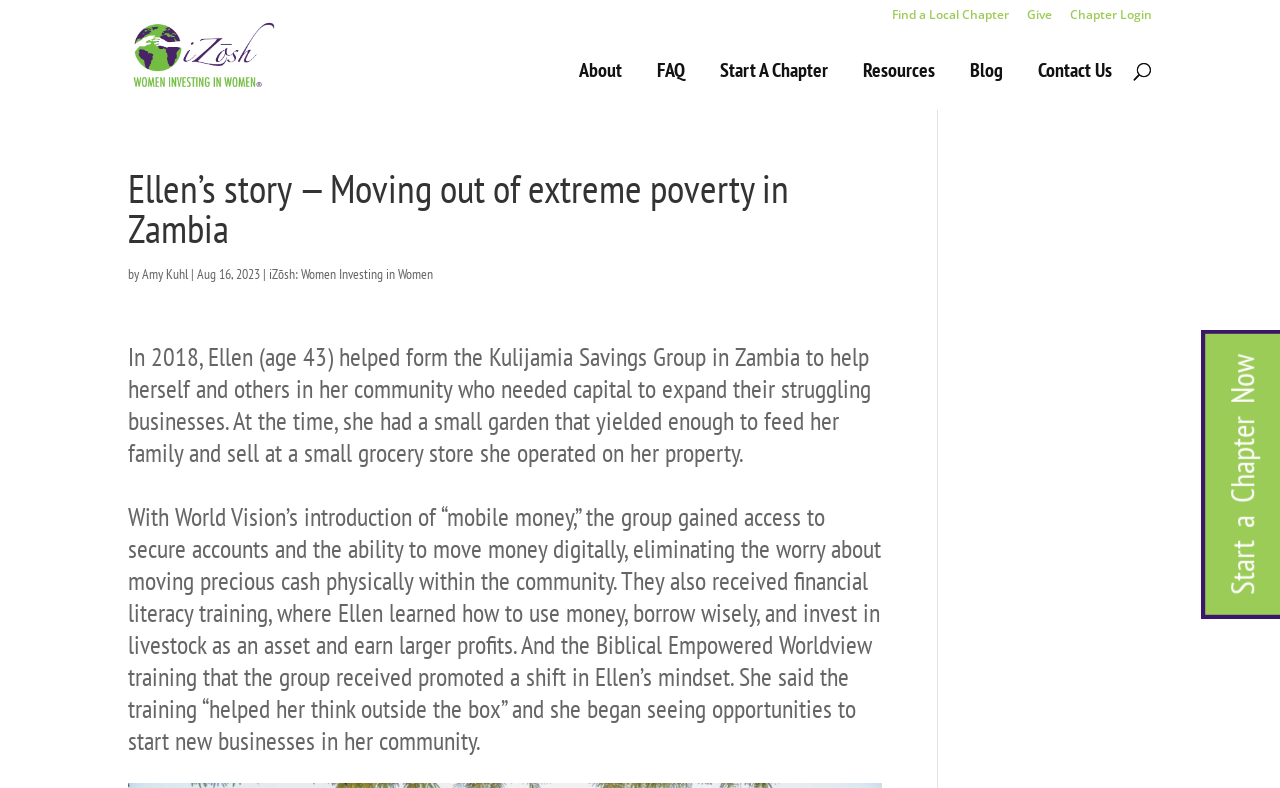Provide a brief response using a word or short phrase to this question:
What is the name of the organization?

iZōsh